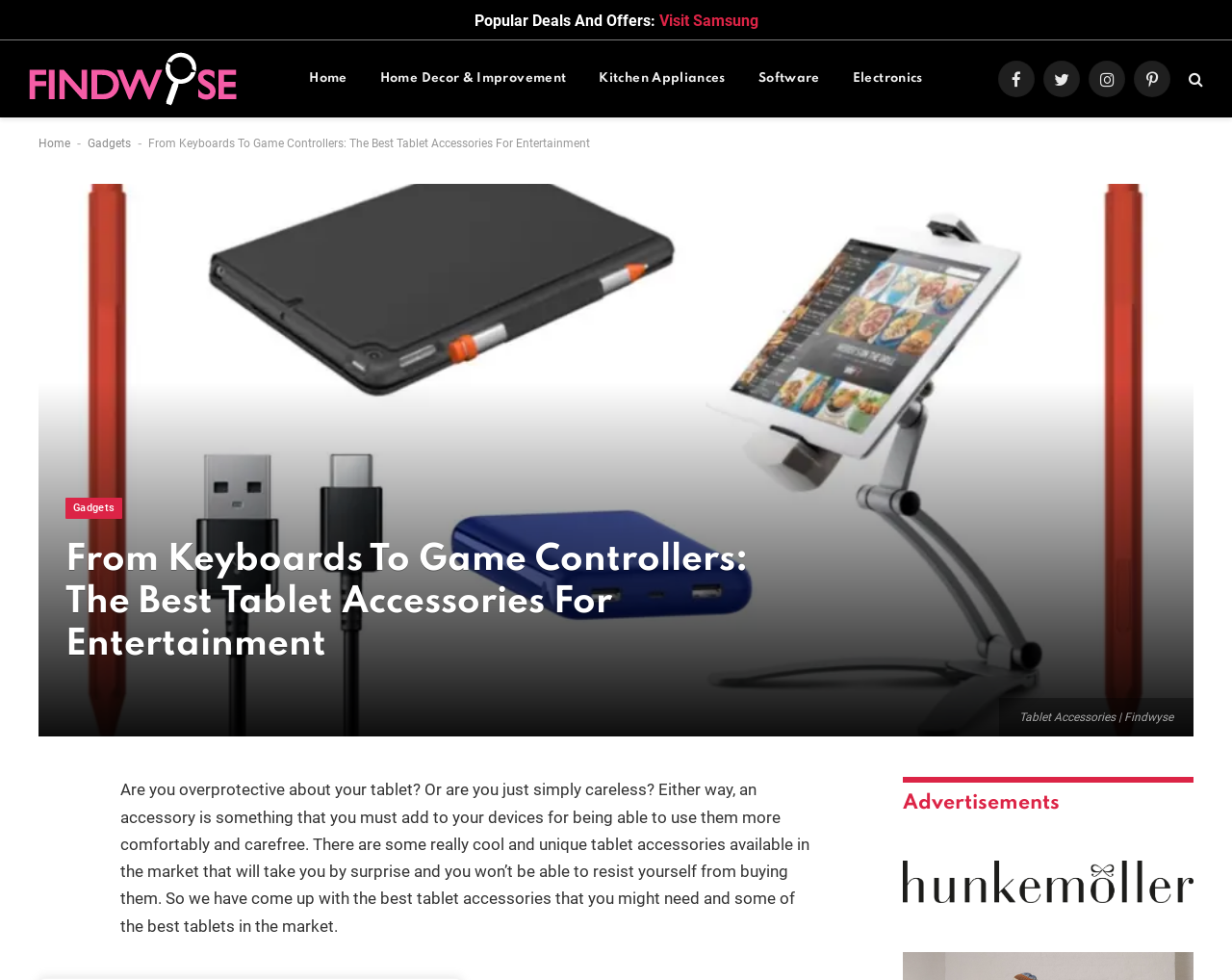Find the bounding box coordinates of the area to click in order to follow the instruction: "Click on 'Visit Samsung'".

[0.535, 0.012, 0.615, 0.03]